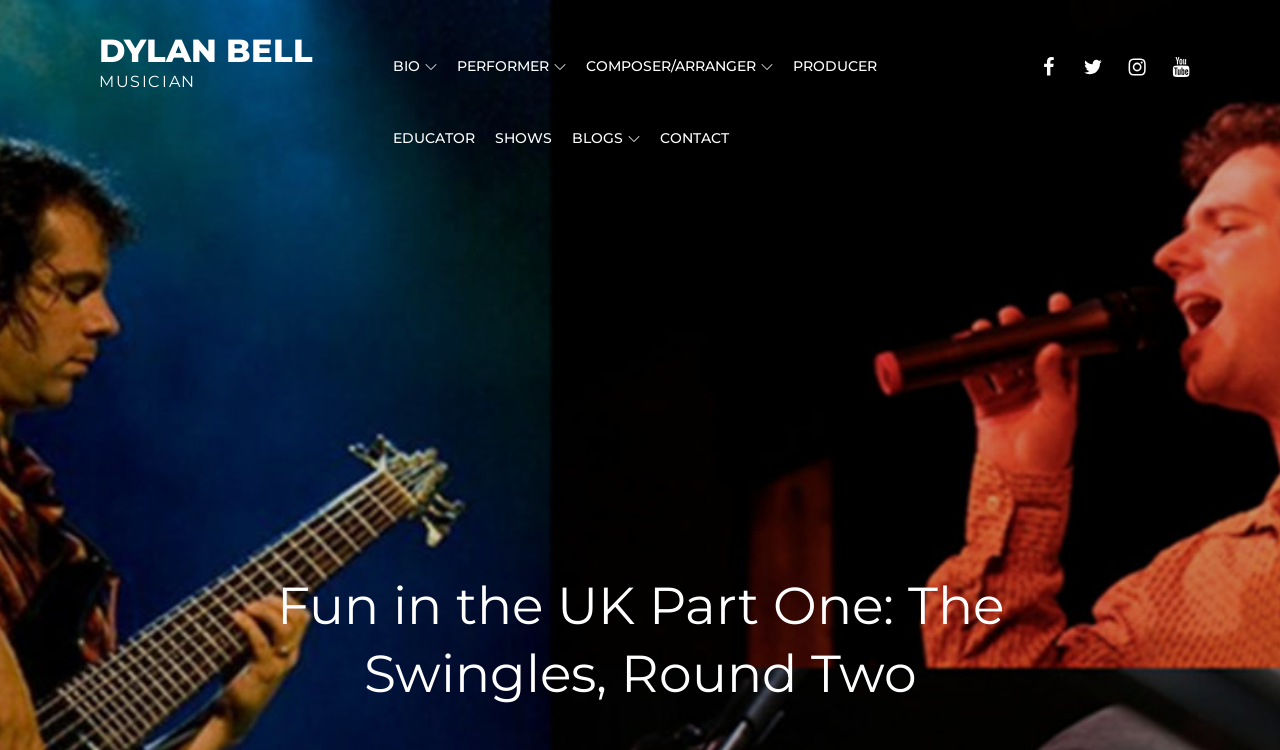Using the provided description Menu Item, find the bounding box coordinates for the UI element. Provide the coordinates in (top-left x, top-left y, bottom-right x, bottom-right y) format, ensuring all values are between 0 and 1.

[0.873, 0.06, 0.904, 0.113]